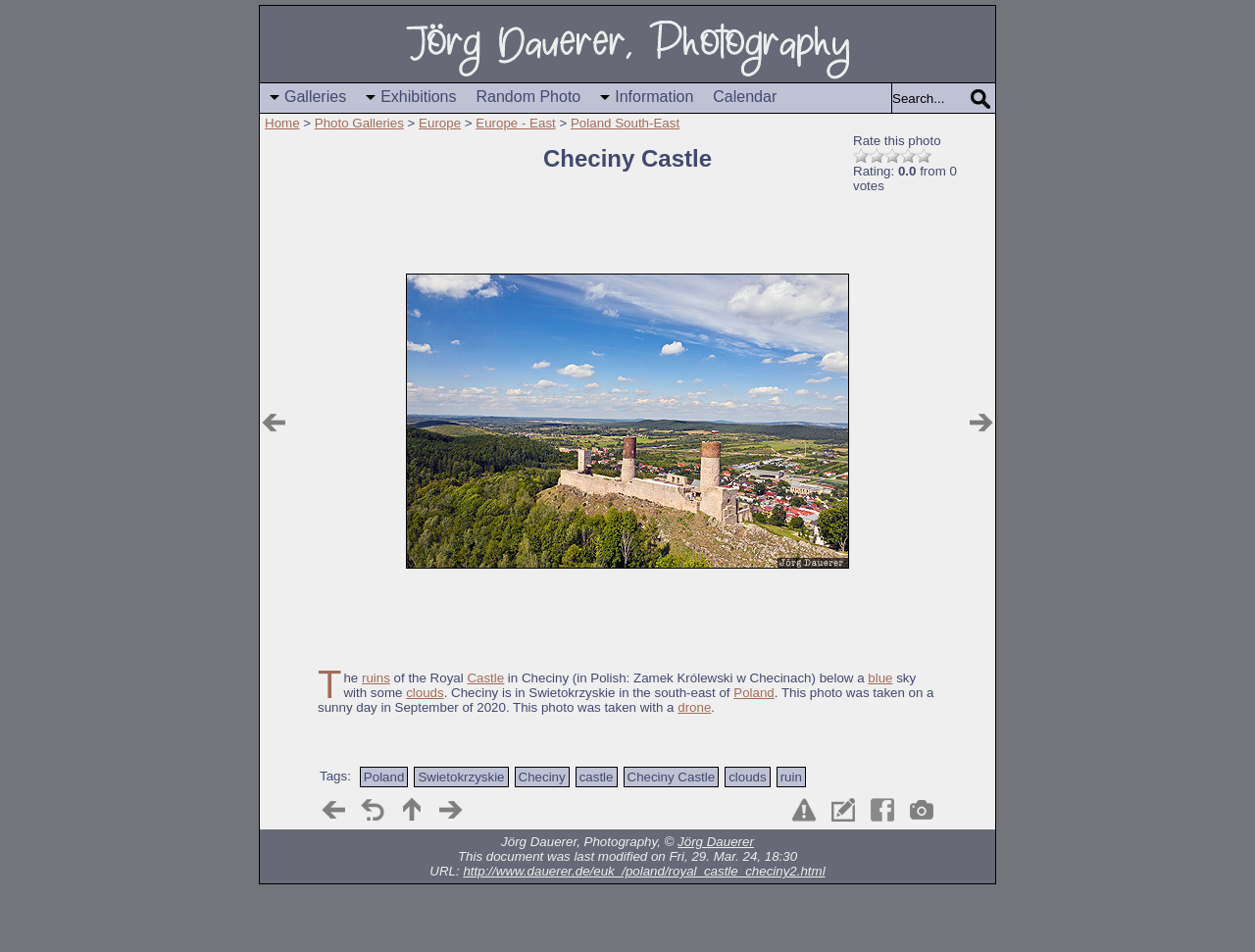Identify the bounding box coordinates of the section to be clicked to complete the task described by the following instruction: "Search for something". The coordinates should be four float numbers between 0 and 1, formatted as [left, top, right, bottom].

[0.71, 0.088, 0.773, 0.118]